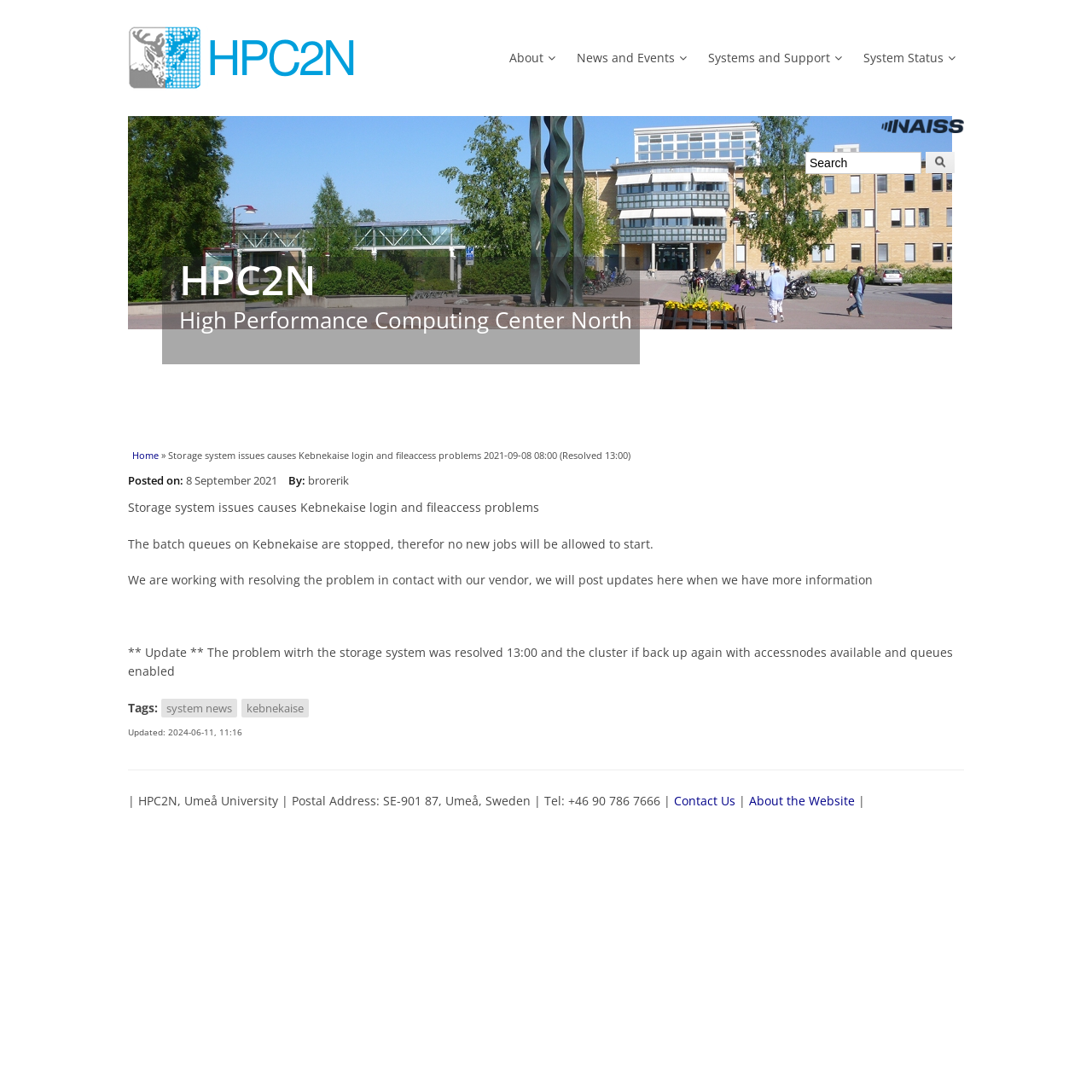Please identify the bounding box coordinates for the region that you need to click to follow this instruction: "Download Hungry Shark Mod APK".

None